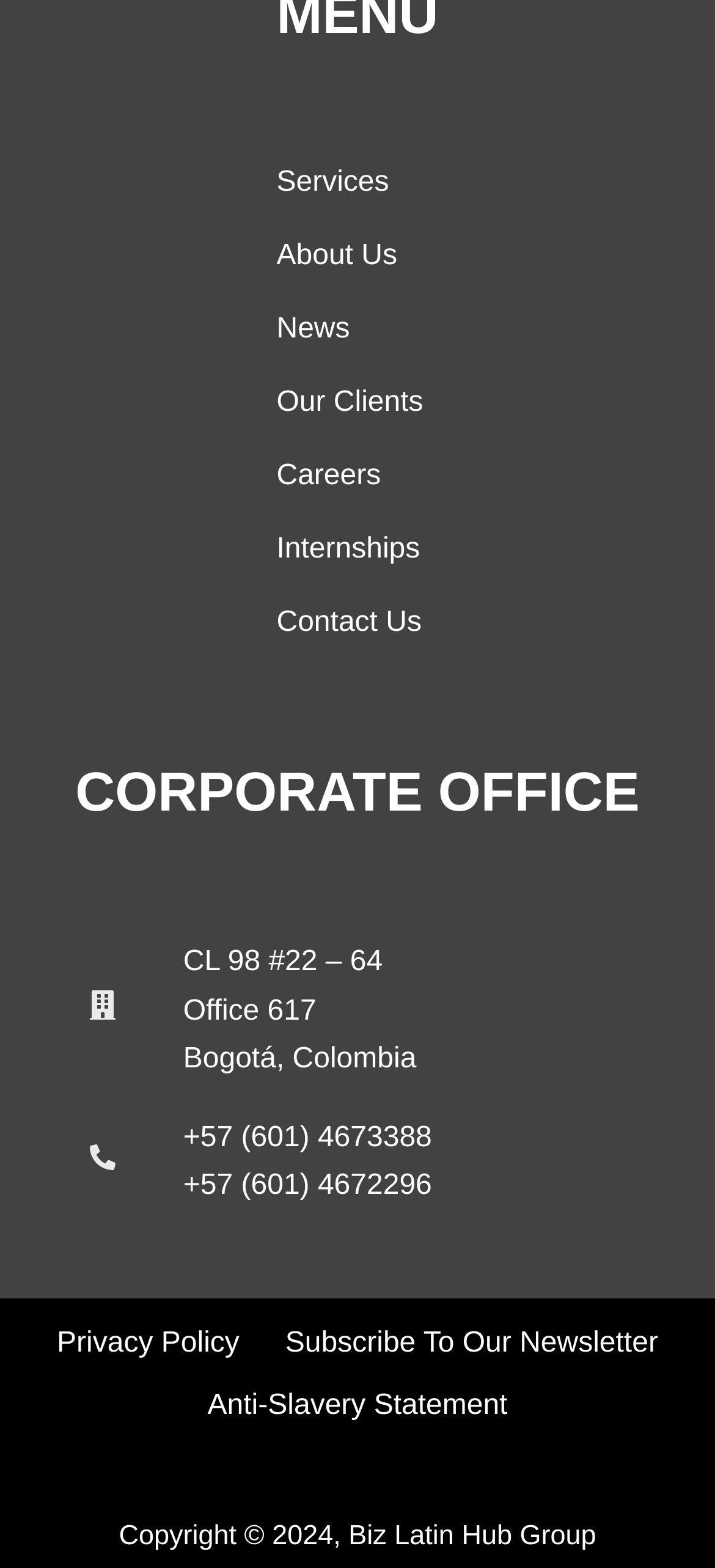Find the bounding box coordinates for the area that must be clicked to perform this action: "Click Services".

[0.387, 0.107, 0.544, 0.127]